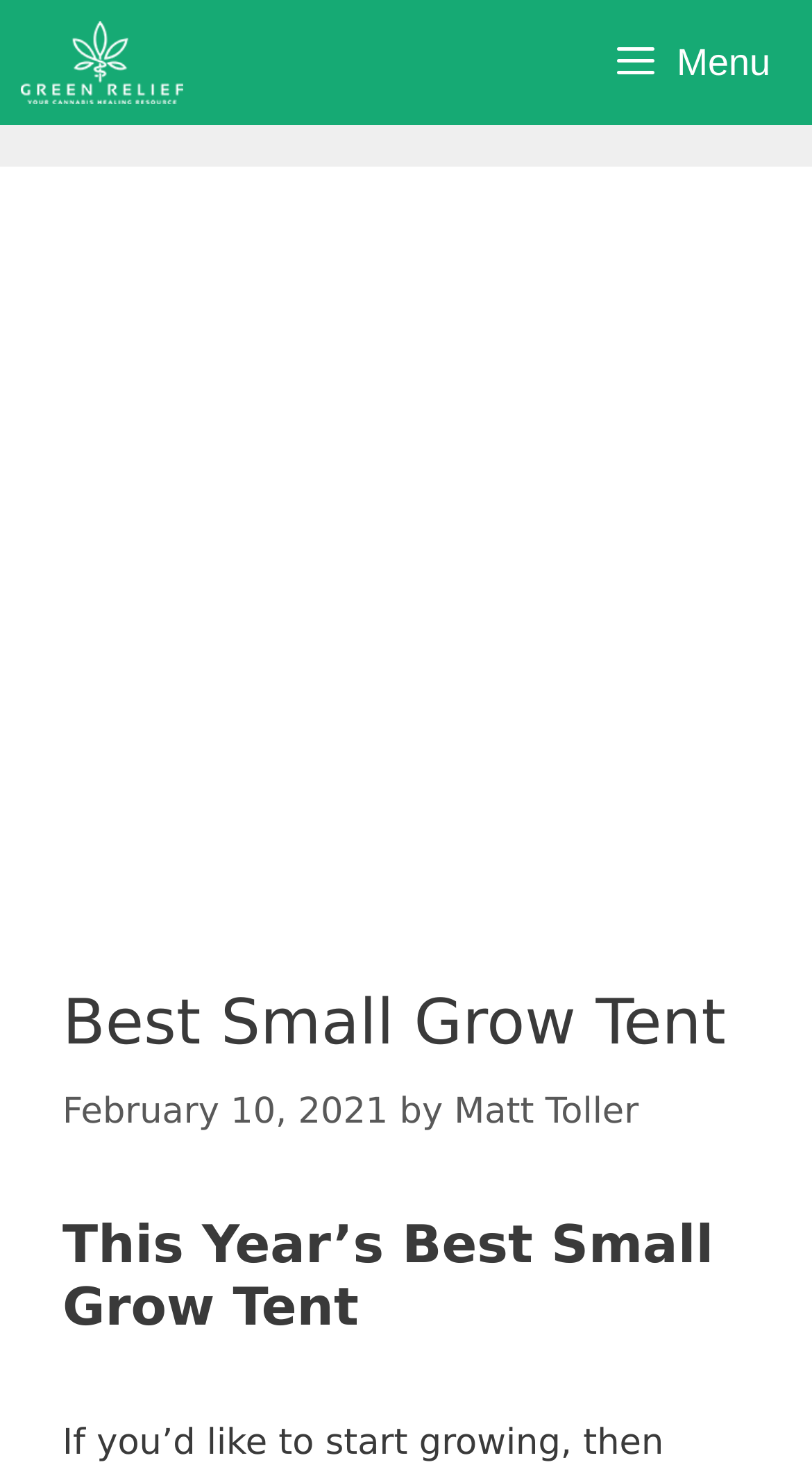Give a concise answer of one word or phrase to the question: 
What is the topic of the webpage?

Small Grow Tents